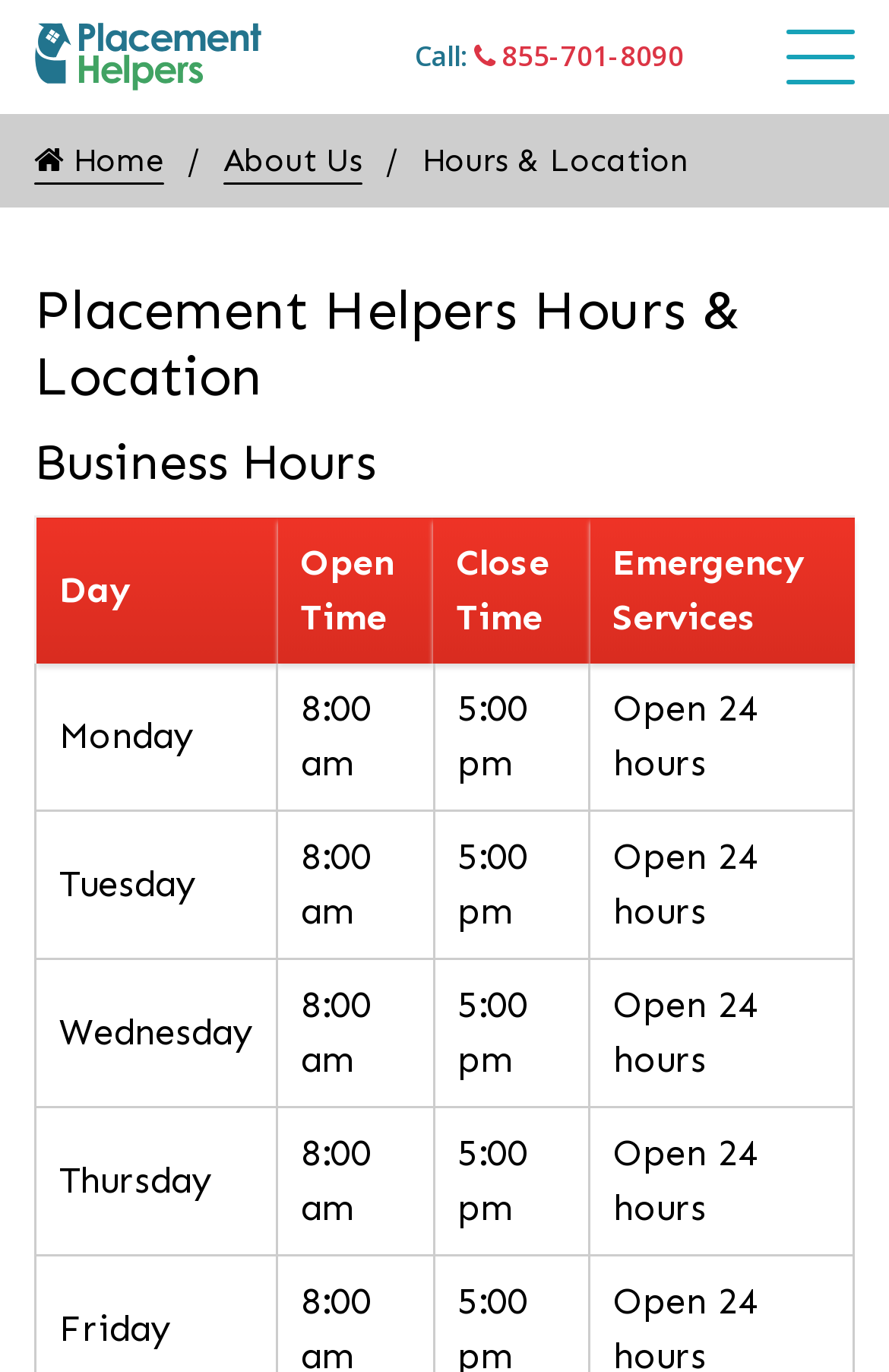Using the provided element description: "alt="Placement Helpers Logo"", determine the bounding box coordinates of the corresponding UI element in the screenshot.

[0.038, 0.023, 0.295, 0.055]